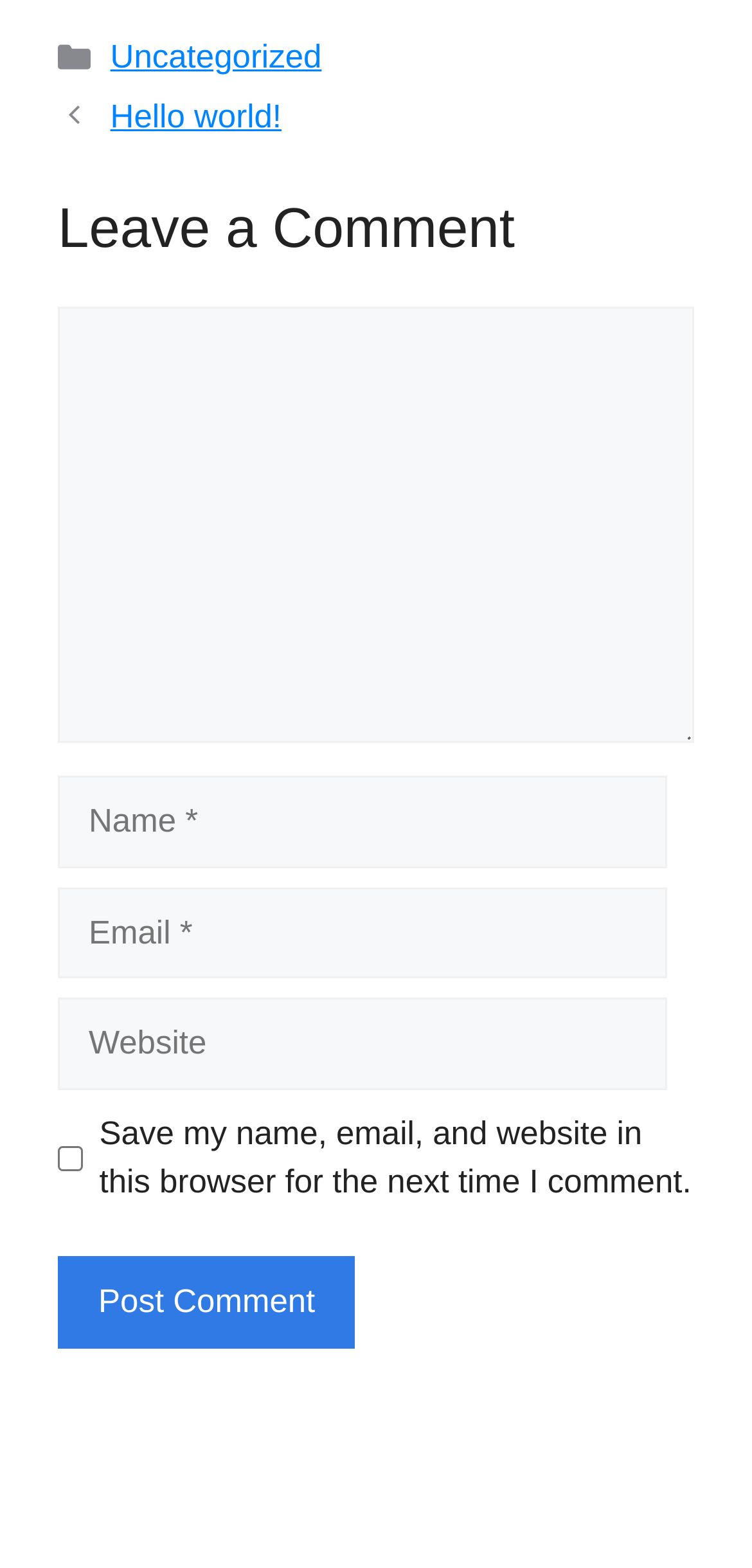Using the information in the image, give a detailed answer to the following question: What is the category of the post?

I found the link 'Uncategorized' under the 'Categories' static text, which suggests that it is the category of the post.